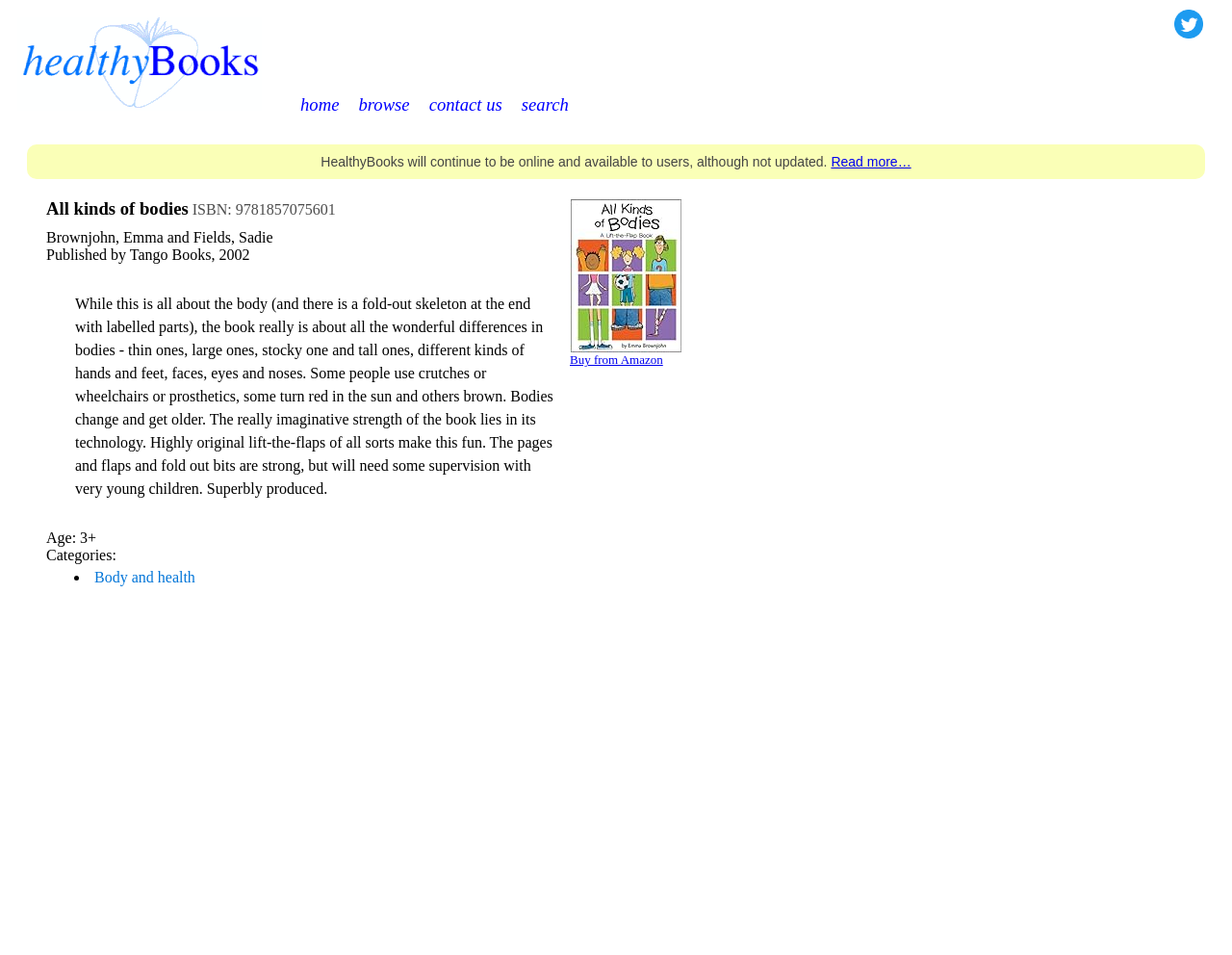Please identify the bounding box coordinates of the area I need to click to accomplish the following instruction: "Buy the book from Amazon".

[0.462, 0.369, 0.553, 0.385]